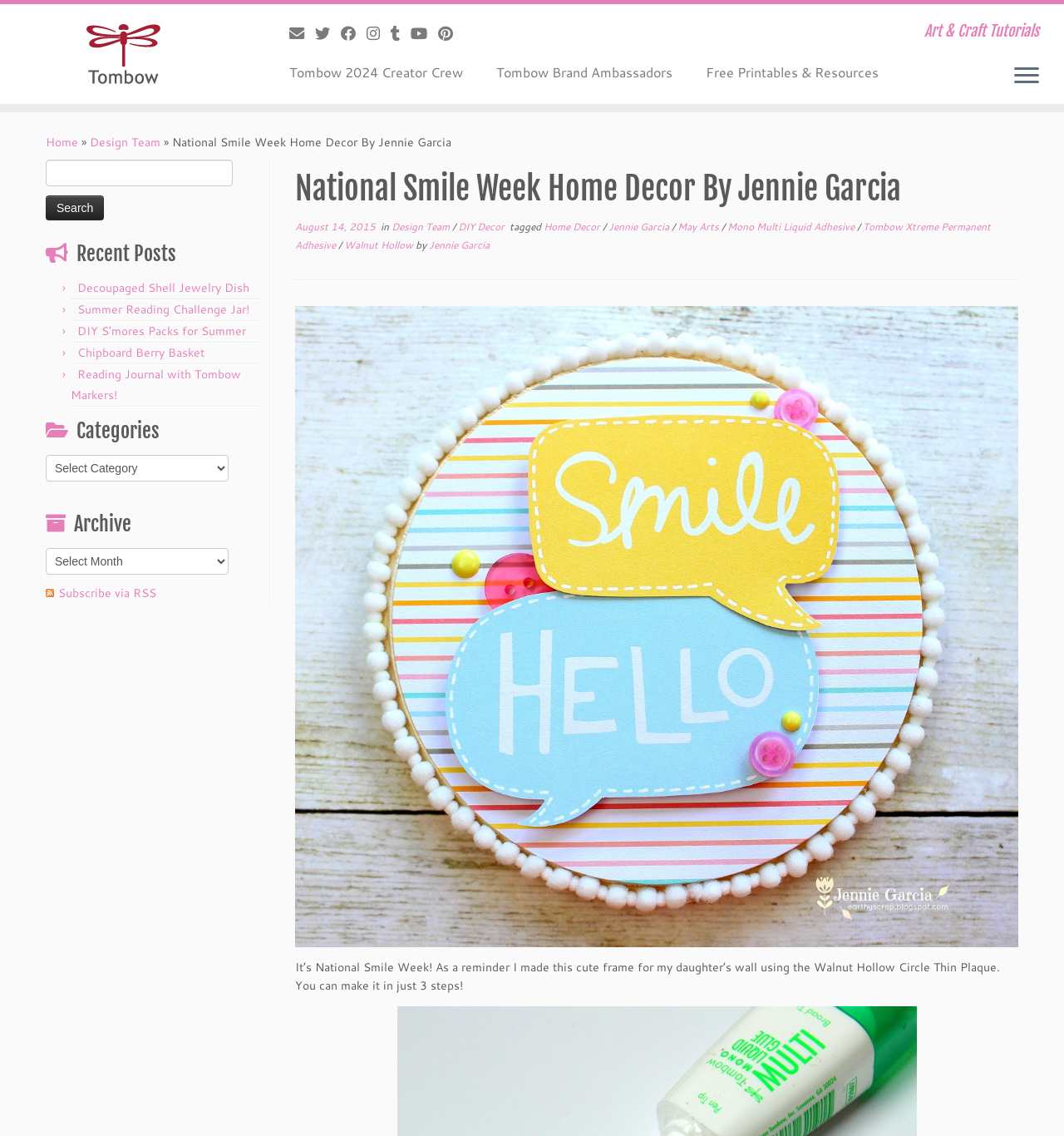Determine the bounding box coordinates of the UI element described below. Use the format (top-left x, top-left y, bottom-right x, bottom-right y) with floating point numbers between 0 and 1: Chipboard Berry Basket

[0.073, 0.303, 0.192, 0.318]